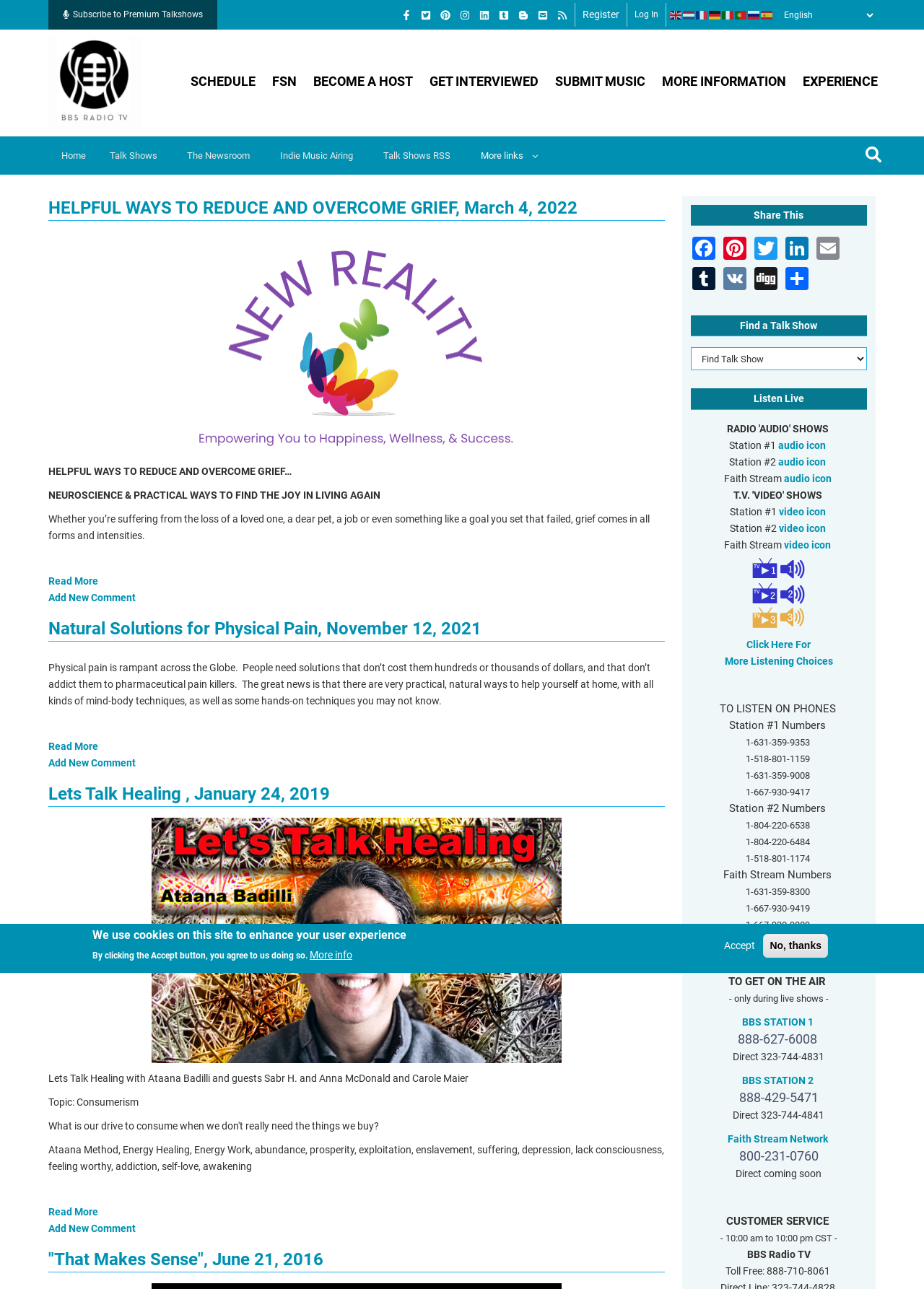Respond with a single word or phrase to the following question: What is the title of the first talk show?

HELPFUL WAYS TO REDUCE AND OVERCOME GRIEF